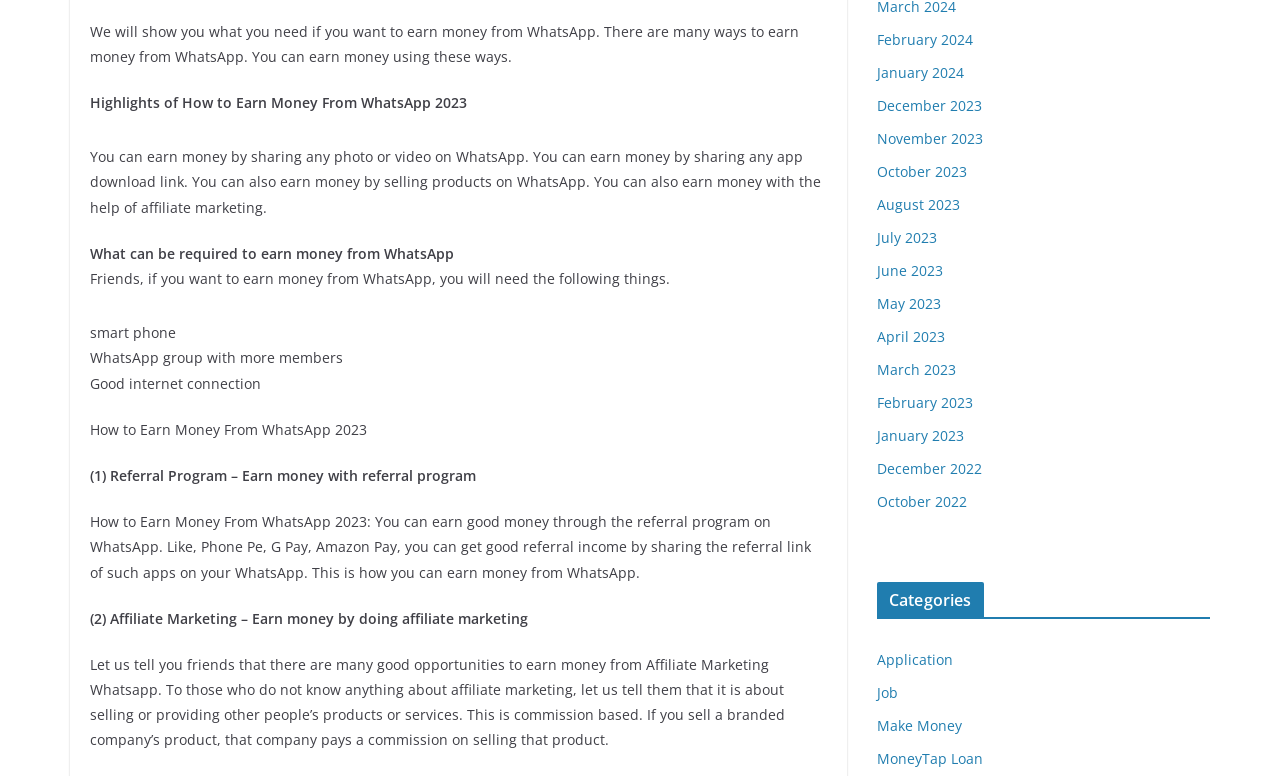Point out the bounding box coordinates of the section to click in order to follow this instruction: "Click on the 'February 2024' link".

[0.685, 0.039, 0.76, 0.063]